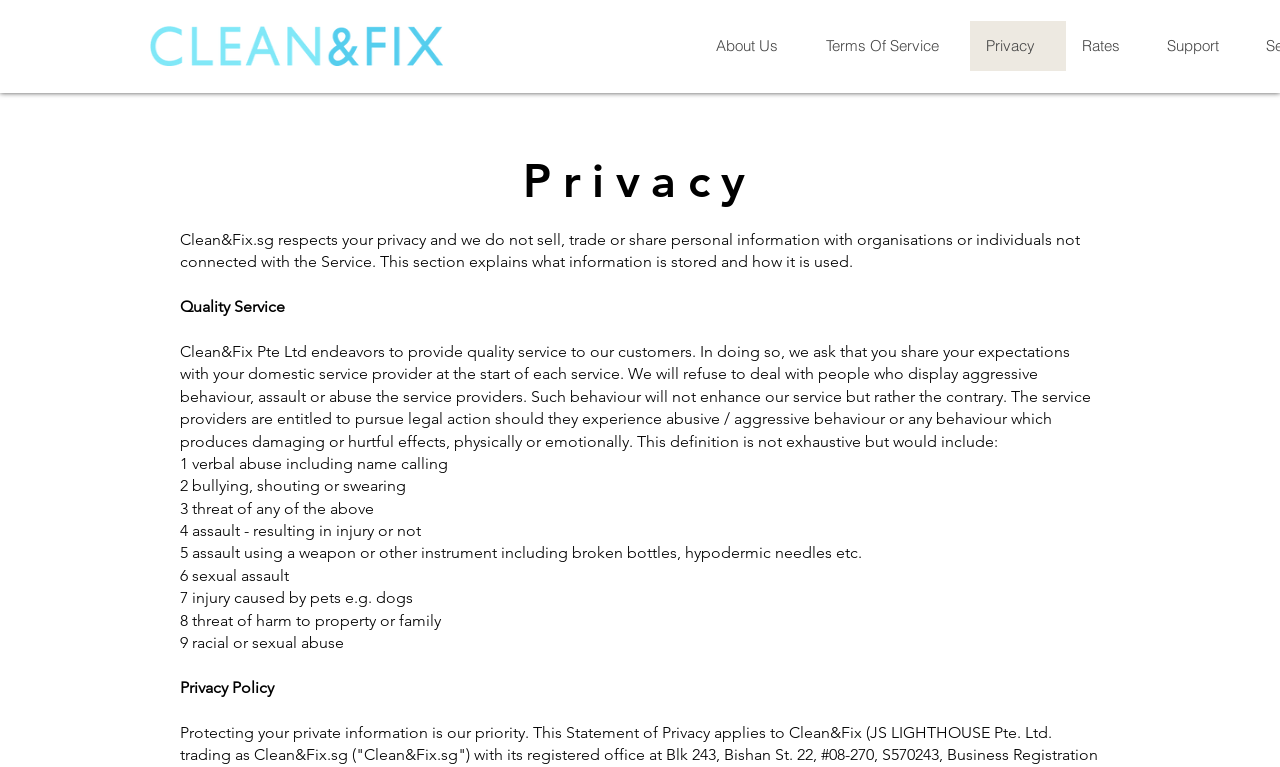Respond with a single word or phrase to the following question:
What is the name of the company that respects user privacy?

Clean&Fix.sg